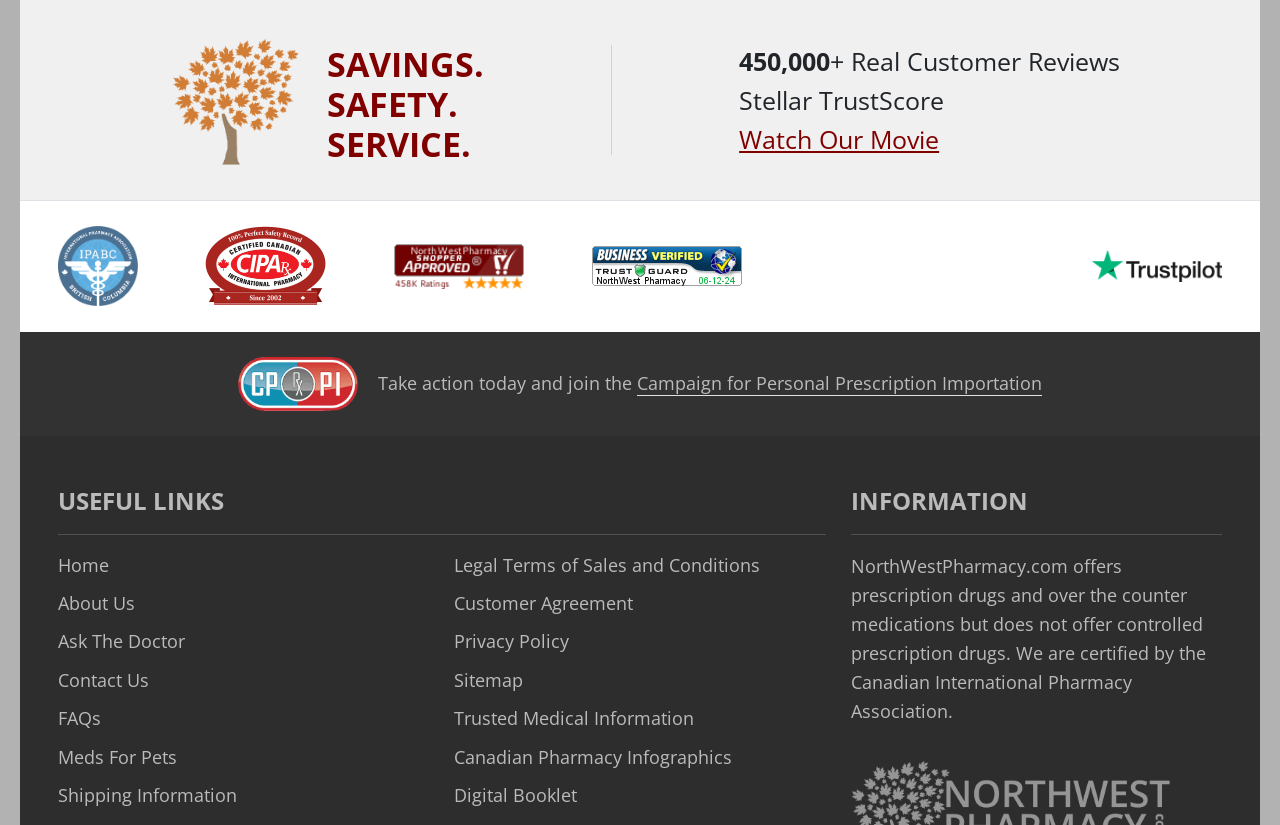Locate the bounding box coordinates of the area you need to click to fulfill this instruction: 'Click Watch Our Movie'. The coordinates must be in the form of four float numbers ranging from 0 to 1: [left, top, right, bottom].

[0.577, 0.147, 0.734, 0.189]